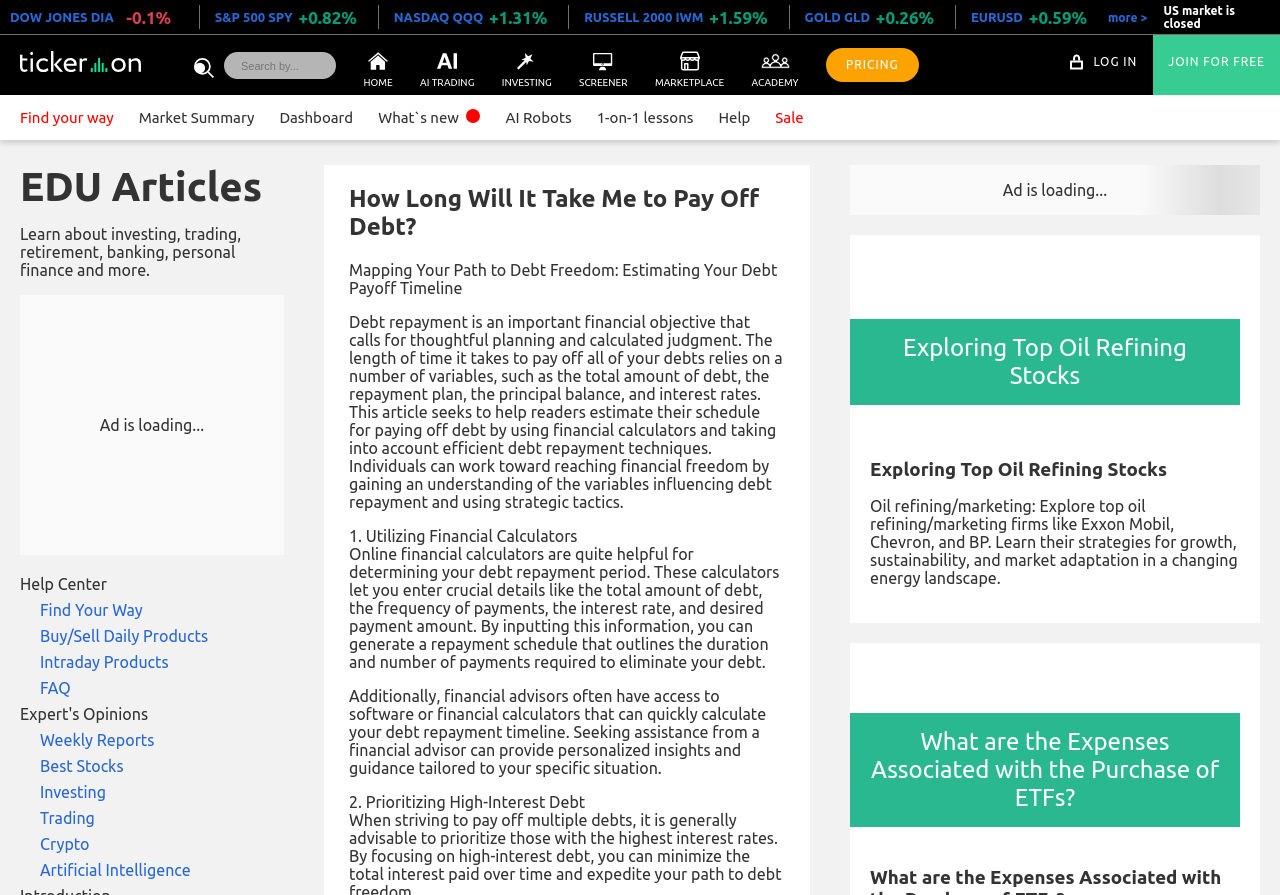Using the webpage screenshot, locate the HTML element that fits the following description and provide its bounding box: "What`s new".

[0.295, 0.122, 0.375, 0.141]